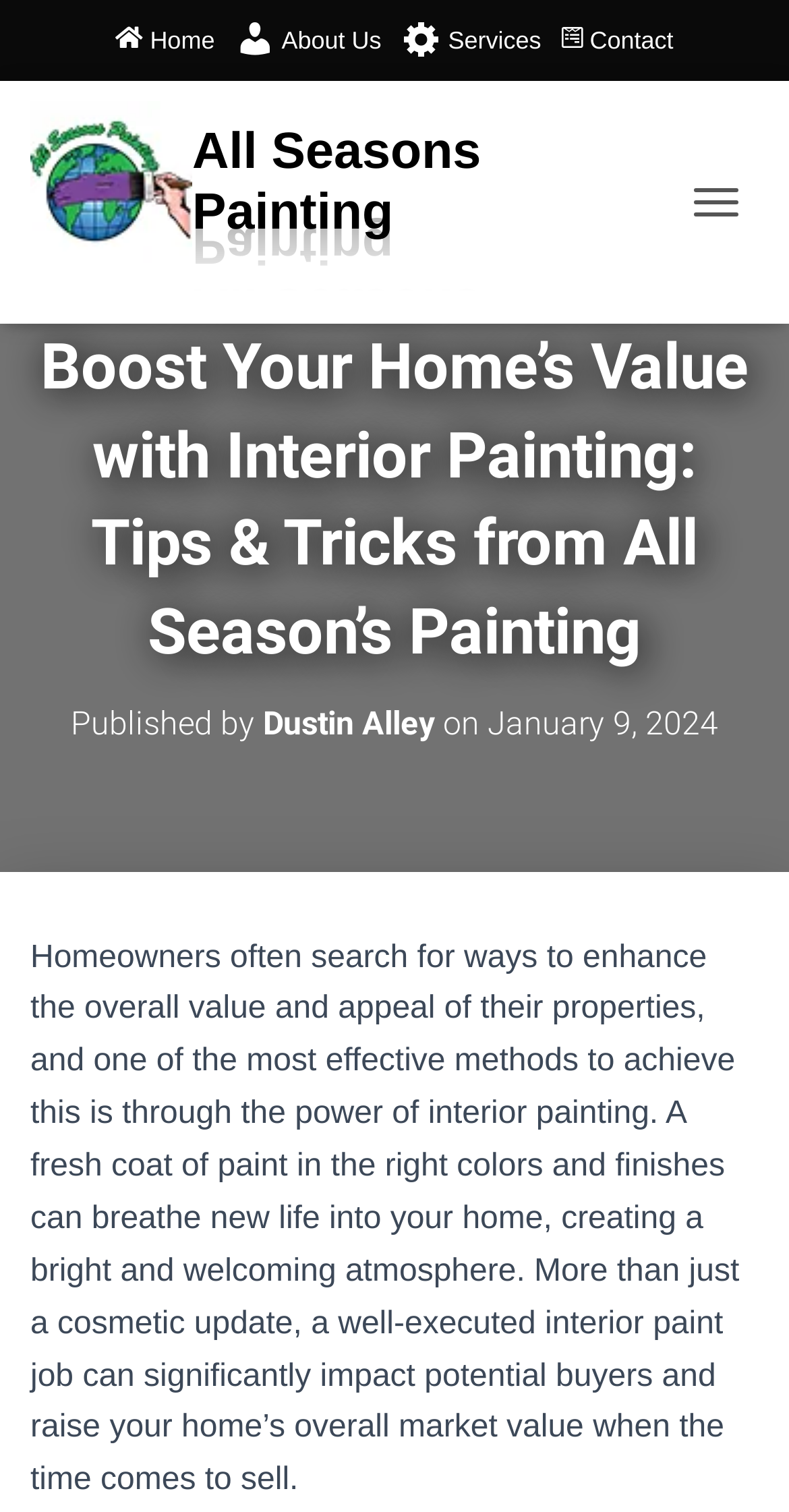Who is the author of the article?
Look at the image and answer the question using a single word or phrase.

Dustin Alley